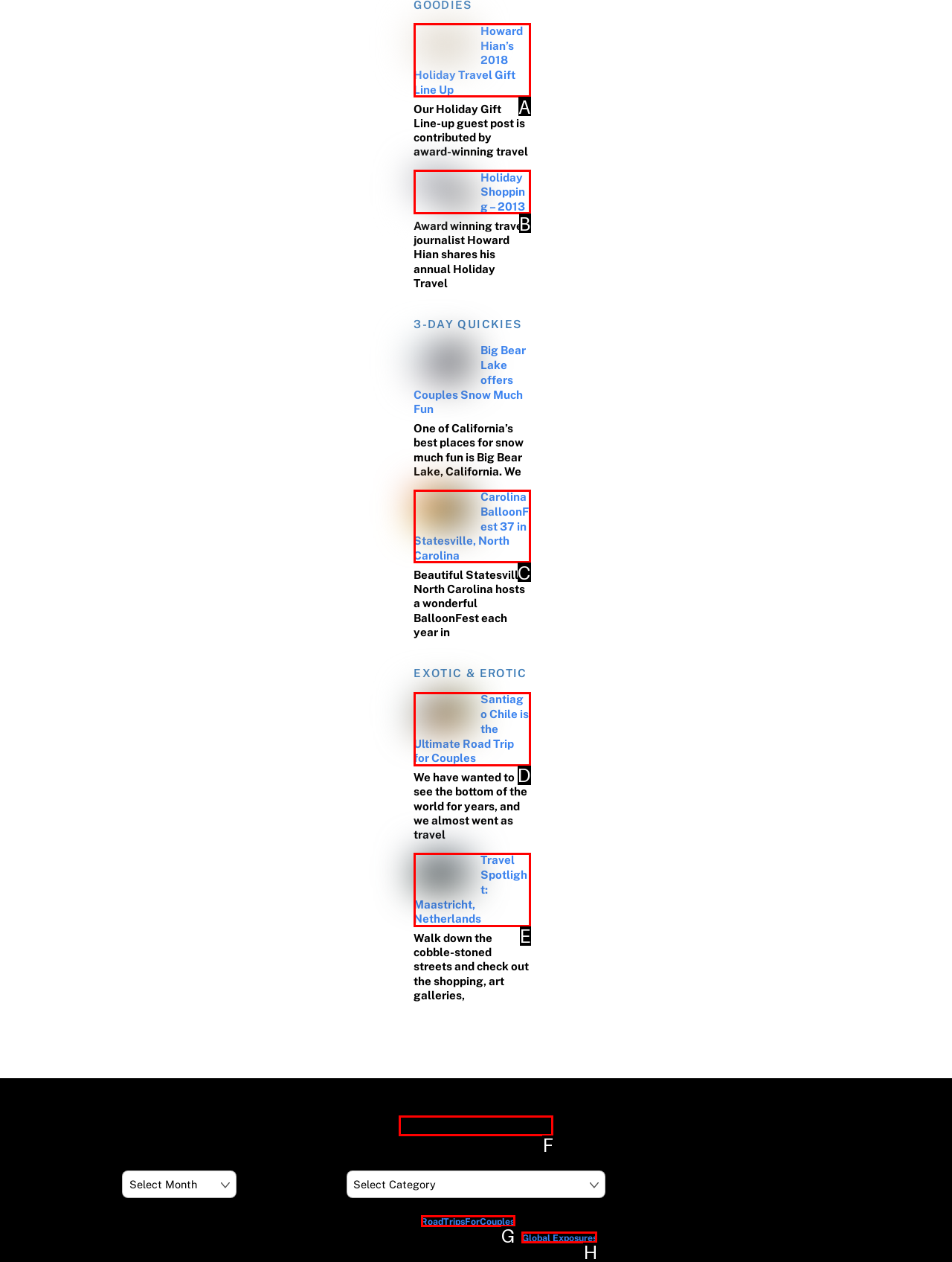Identify the correct UI element to click for the following task: Click on the link to RoadTripsForCouples Choose the option's letter based on the given choices.

F